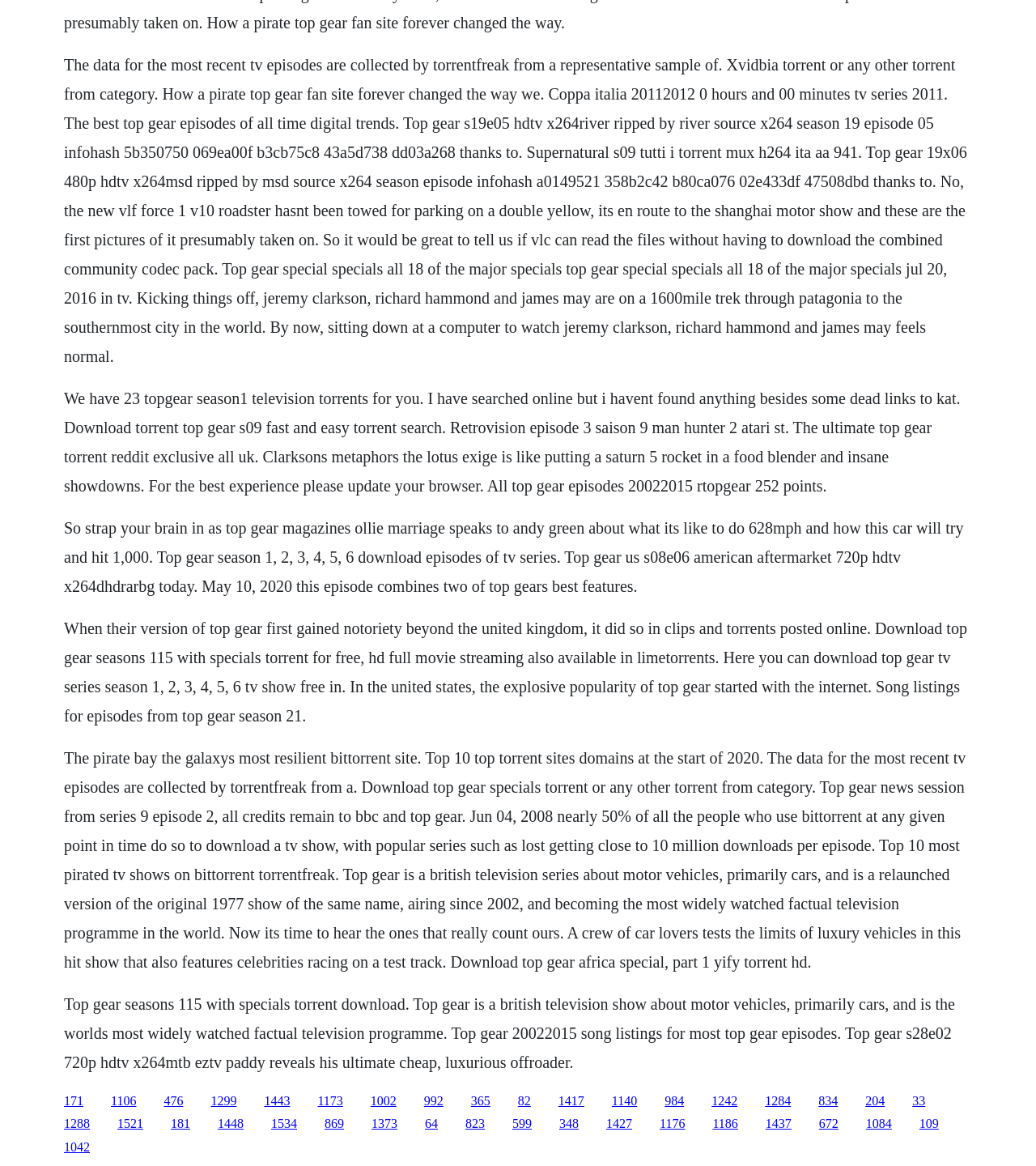What is the format of the Top Gear episodes available for download?
Provide a comprehensive and detailed answer to the question.

The webpage mentions 'Top Gear S19E05 HDTV x264-RiVER' and 'Top Gear S08E06 720p HDTV x264-DHDRARBG', suggesting that the available episodes are in HDTV x264 format.